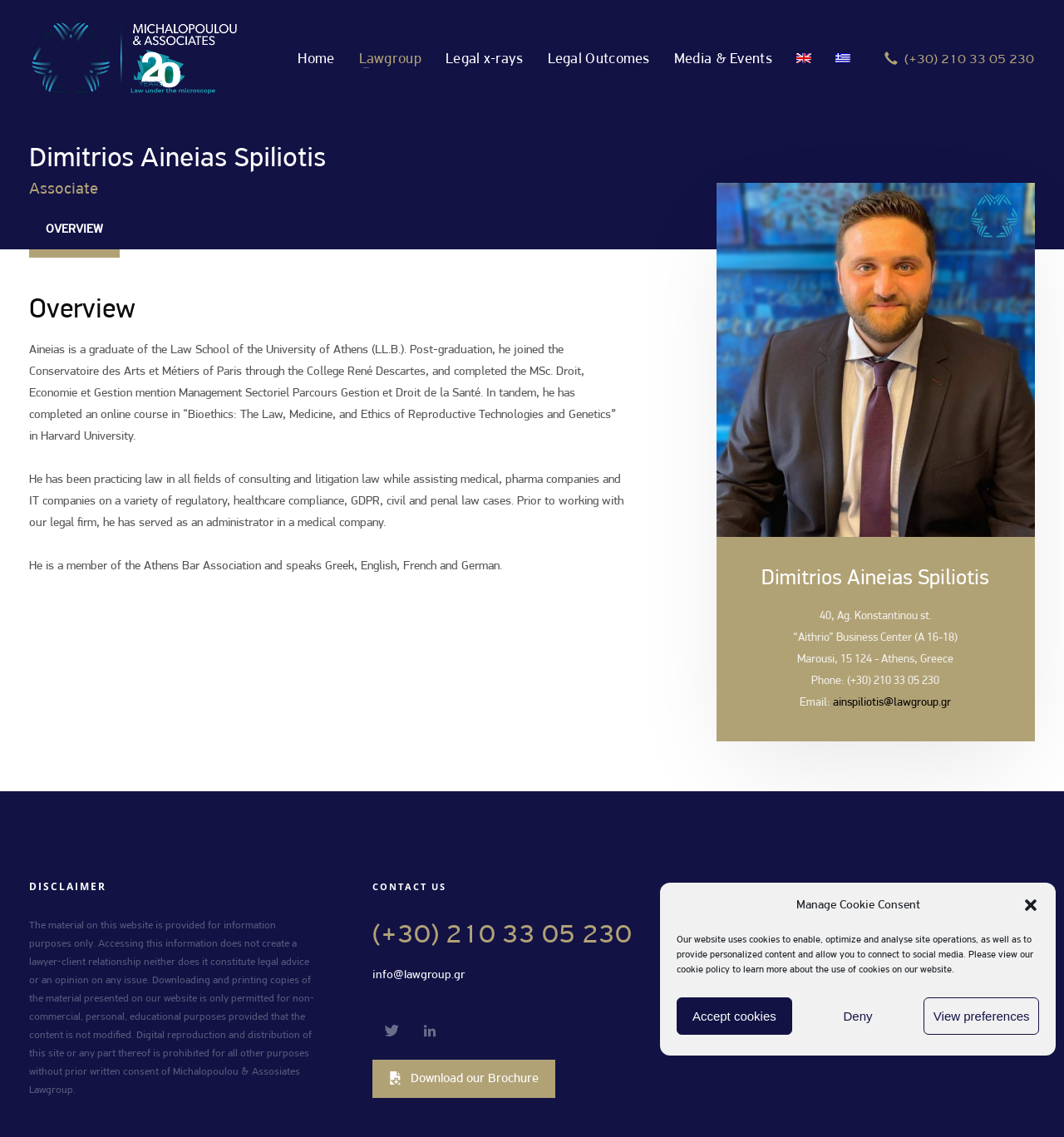Based on the element description, predict the bounding box coordinates (top-left x, top-left y, bottom-right x, bottom-right y) for the UI element in the screenshot: Cookie Policy

[0.673, 0.877, 0.973, 0.911]